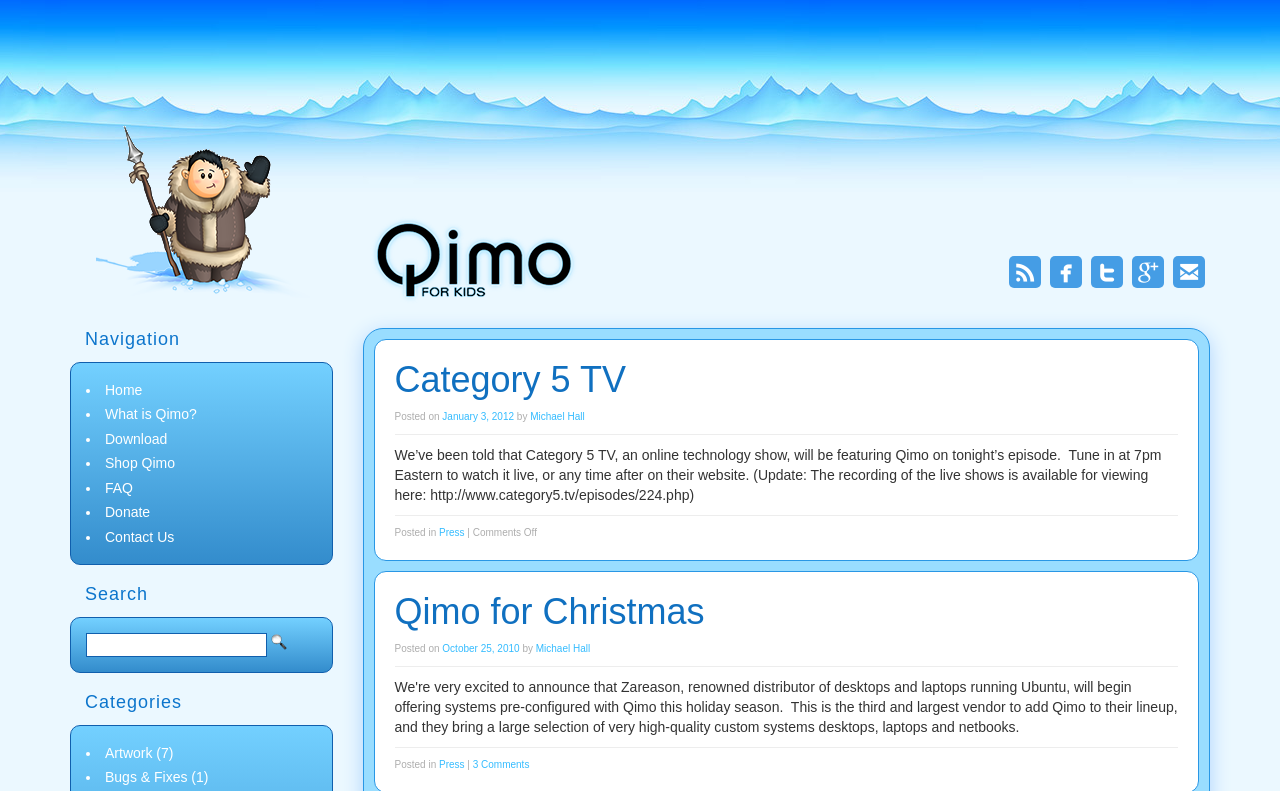Answer the following query with a single word or phrase:
How many comments are there on the 'Qimo for Christmas' article?

3